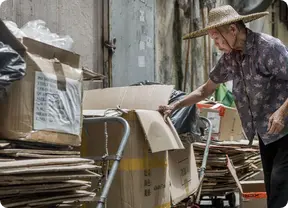Using a single word or phrase, answer the following question: 
What pattern is on the person's clothing?

floral